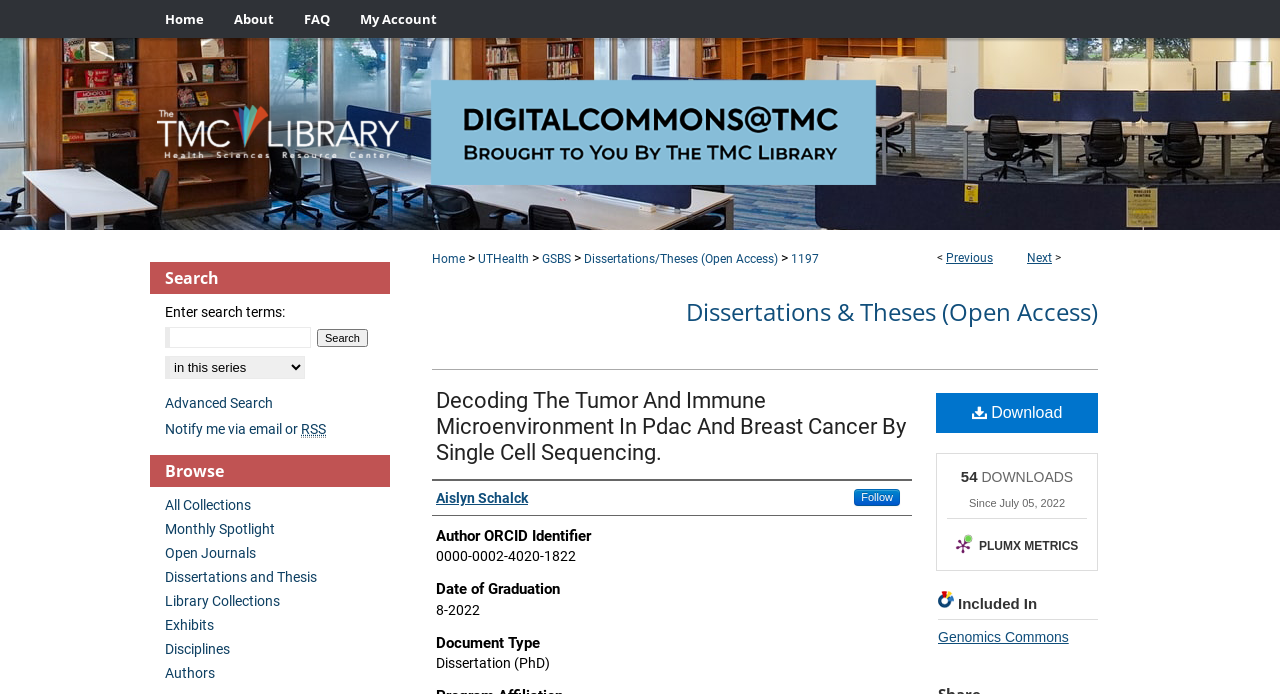Please find the bounding box for the UI element described by: "Dissertations and Thesis".

[0.129, 0.82, 0.305, 0.843]